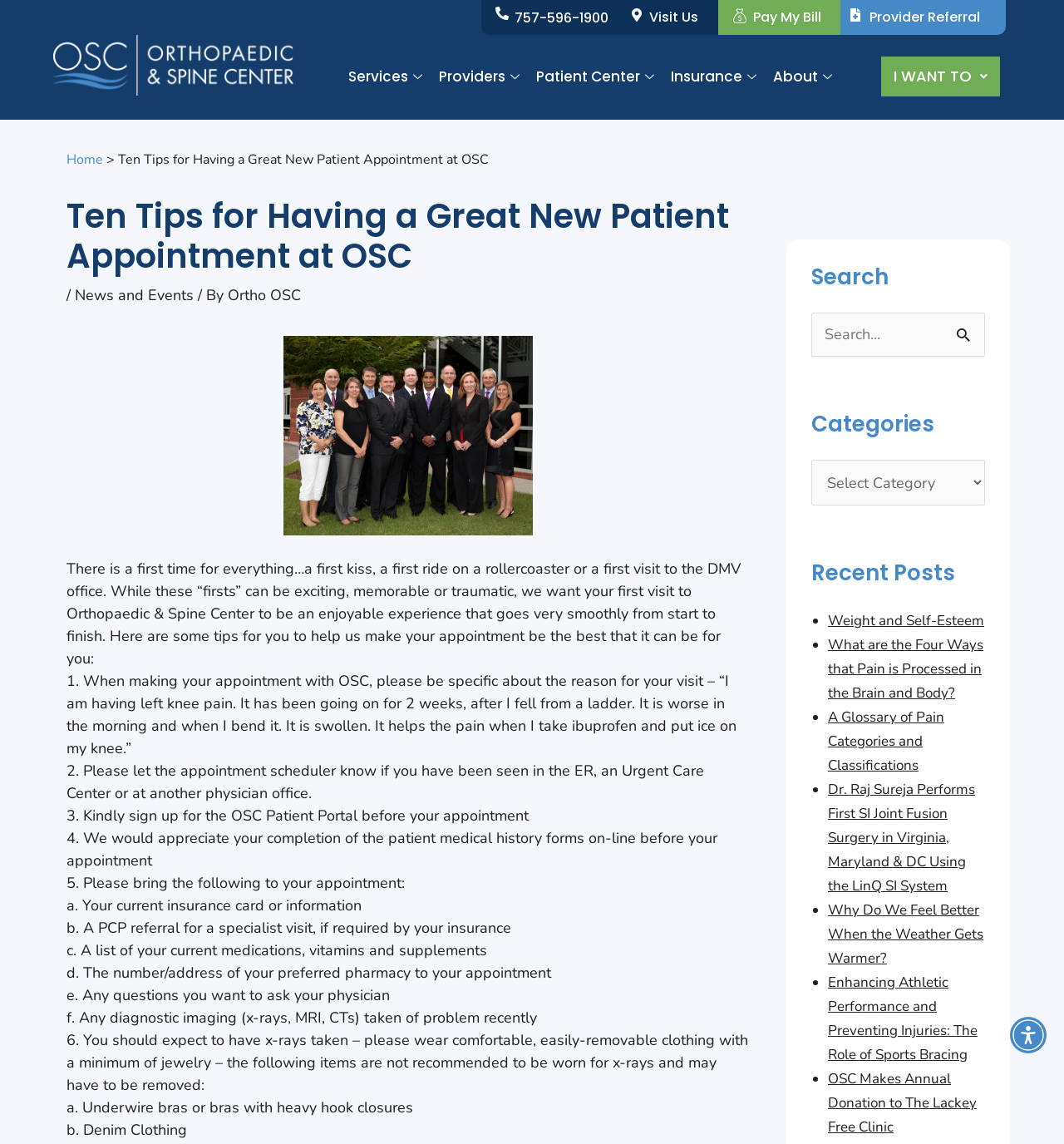Identify the bounding box for the given UI element using the description provided. Coordinates should be in the format (top-left x, top-left y, bottom-right x, bottom-right y) and must be between 0 and 1. Here is the description: alt="Orthopaedic and Spine Center logo"

[0.05, 0.031, 0.276, 0.083]